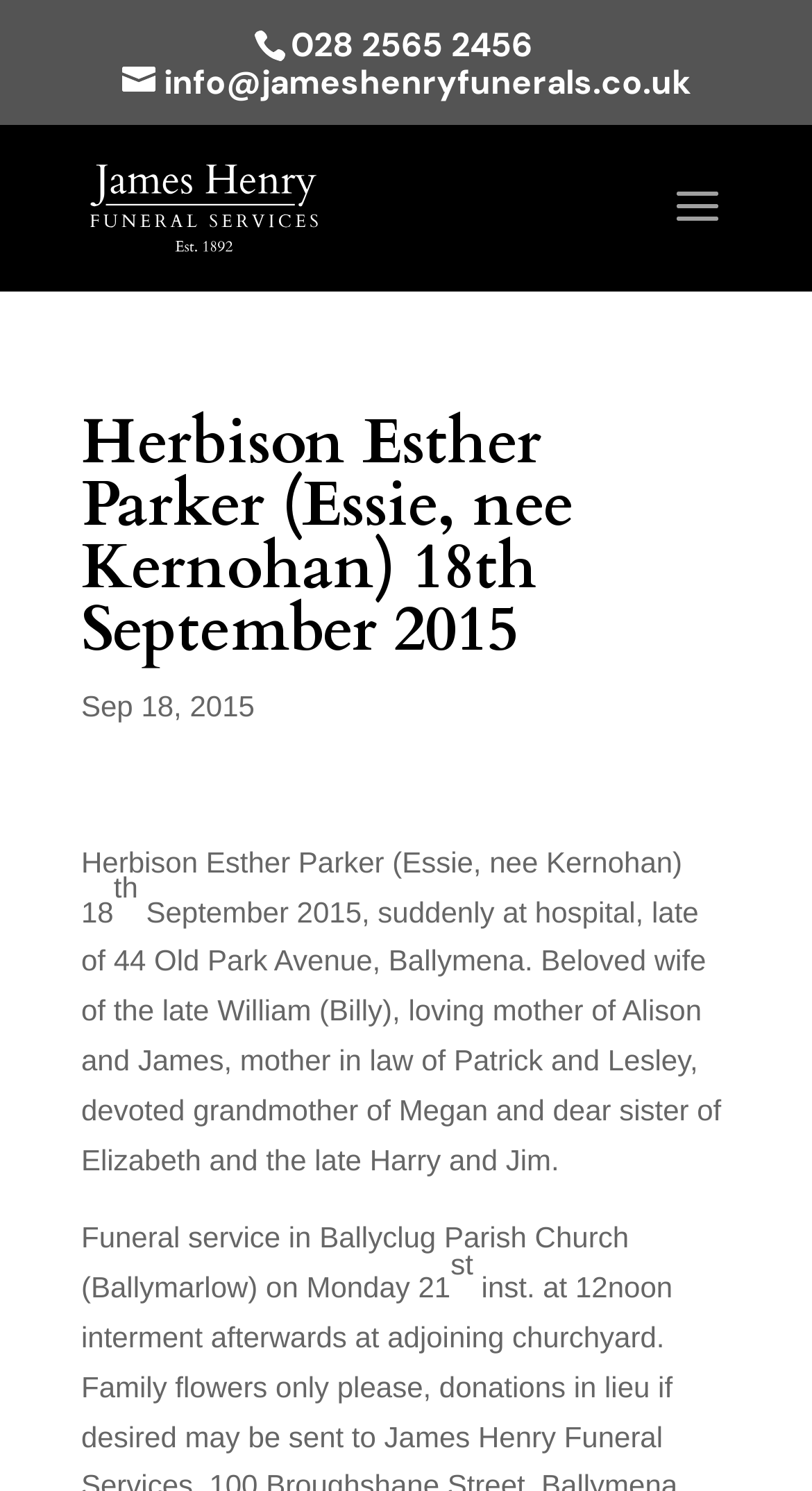What is the date of the funeral service?
Answer with a single word or phrase by referring to the visual content.

Monday 21